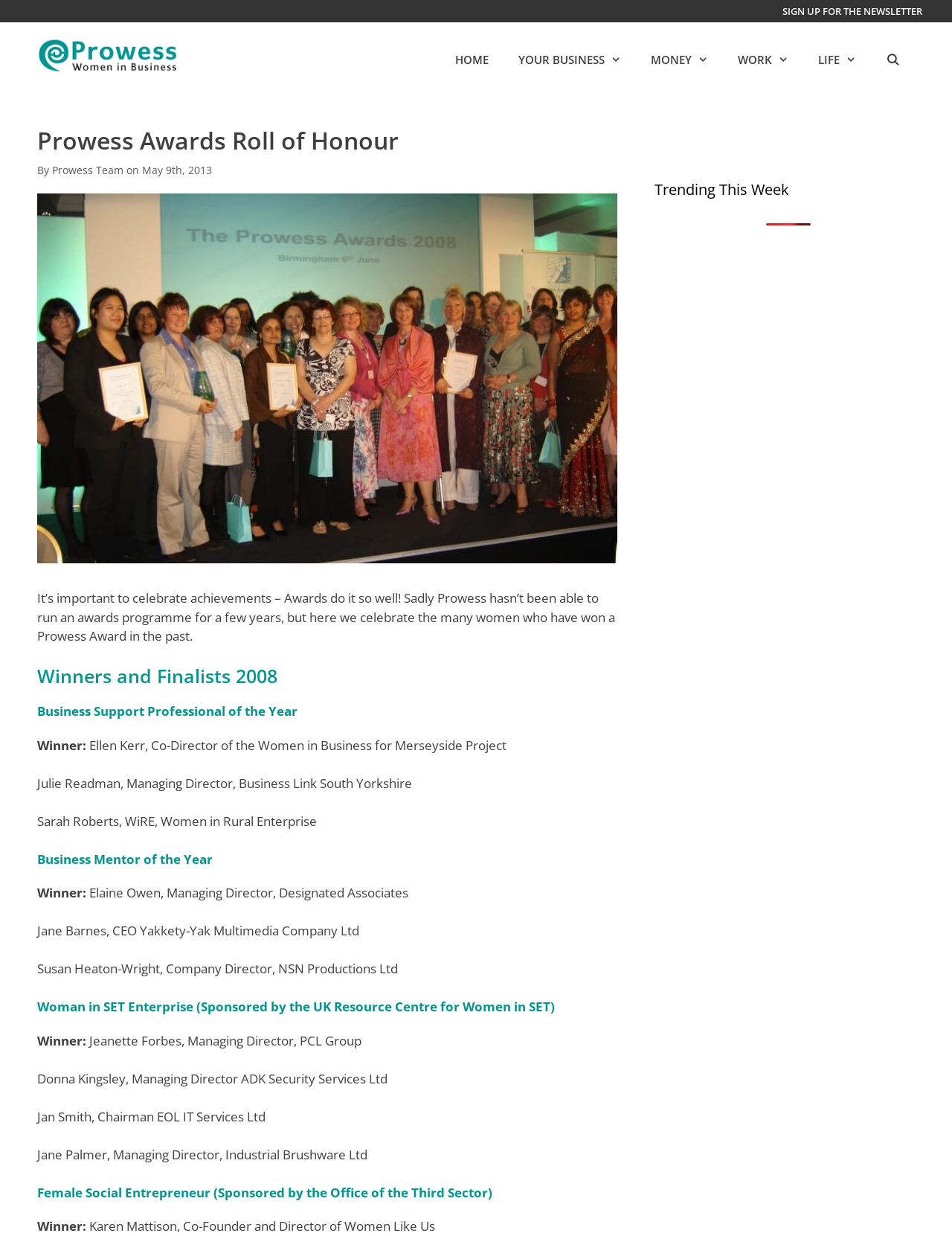Provide the bounding box coordinates for the area that should be clicked to complete the instruction: "Click the 'SIGN UP FOR THE NEWSLETTER' link".

[0.822, 0.004, 0.969, 0.014]